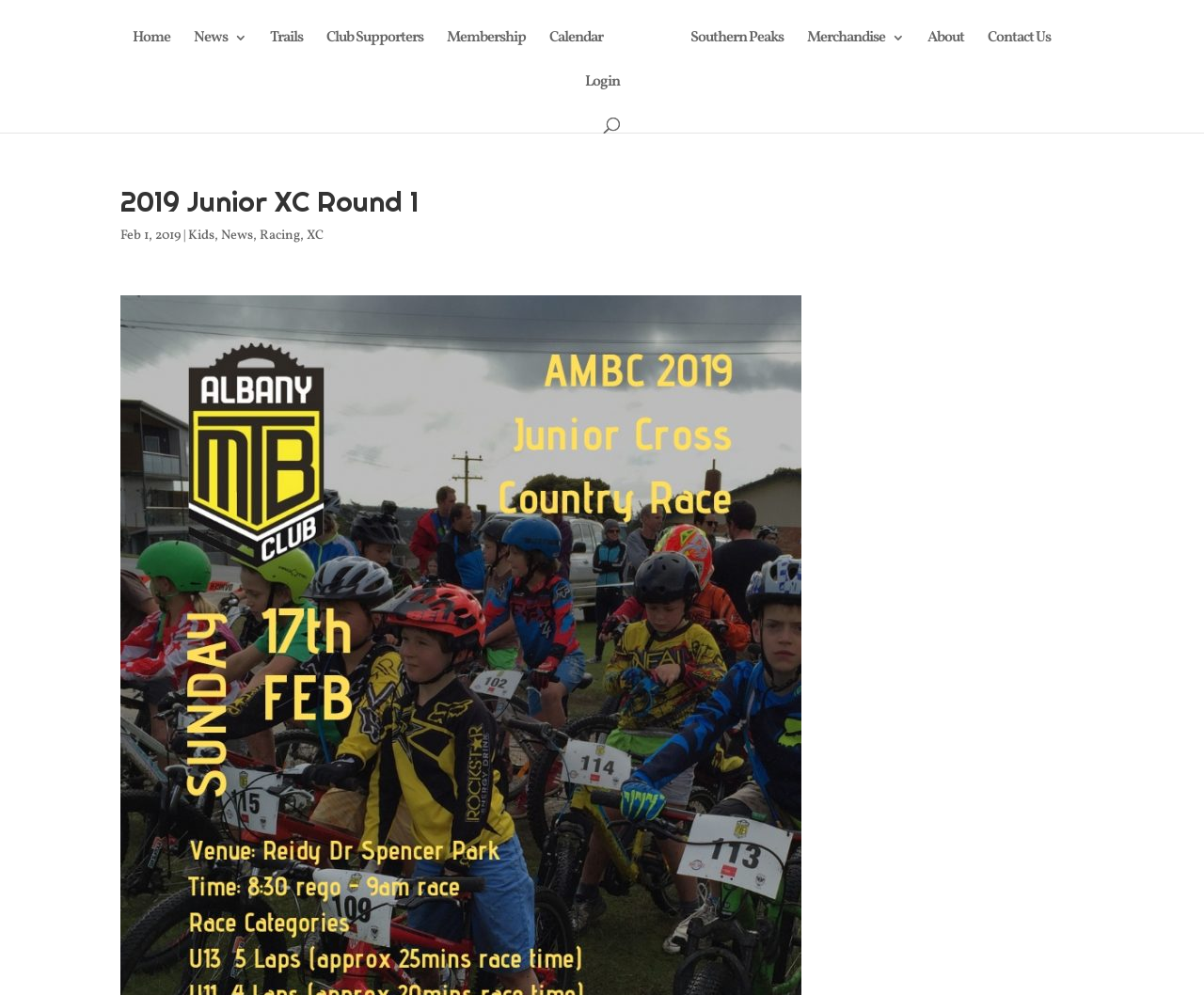Determine the webpage's heading and output its text content.

2019 Junior XC Round 1